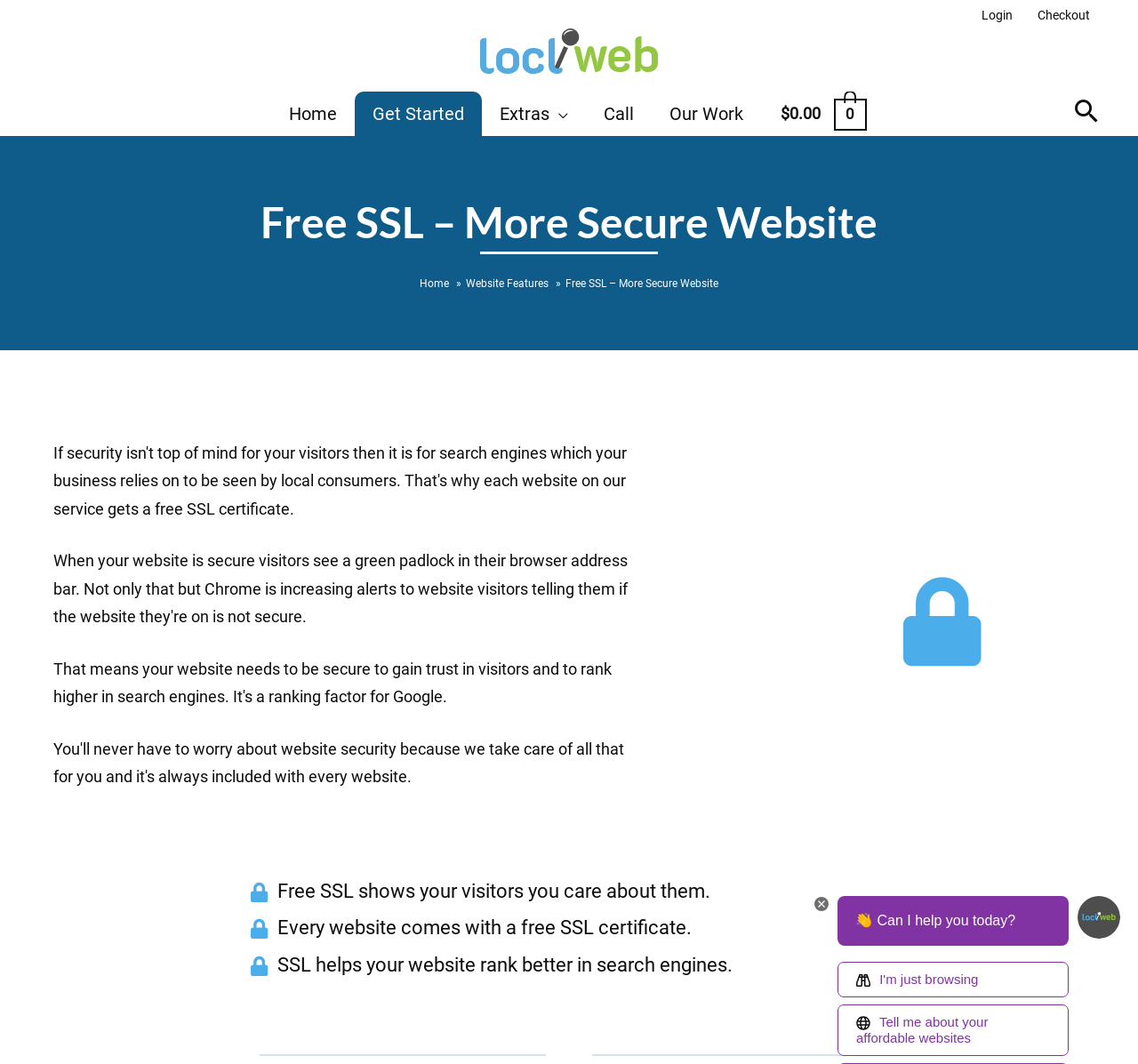Using the information in the image, could you please answer the following question in detail:
What is the name of the website?

I determined the answer by looking at the link 'Loclweb - Custom Affordable Web Design' which suggests that Loclweb is the name of the website.